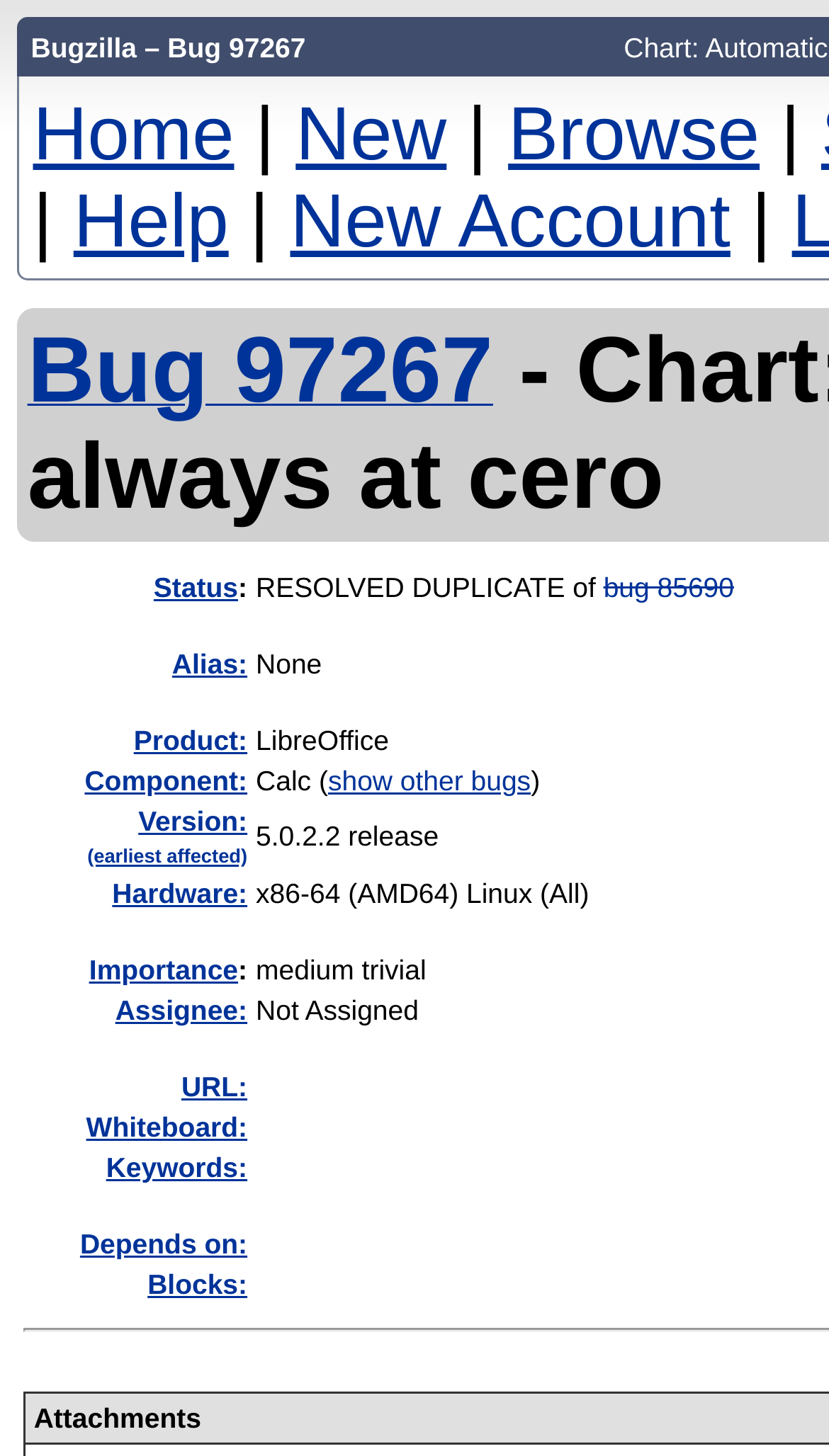Identify the bounding box coordinates of the clickable region to carry out the given instruction: "view September 2018".

None